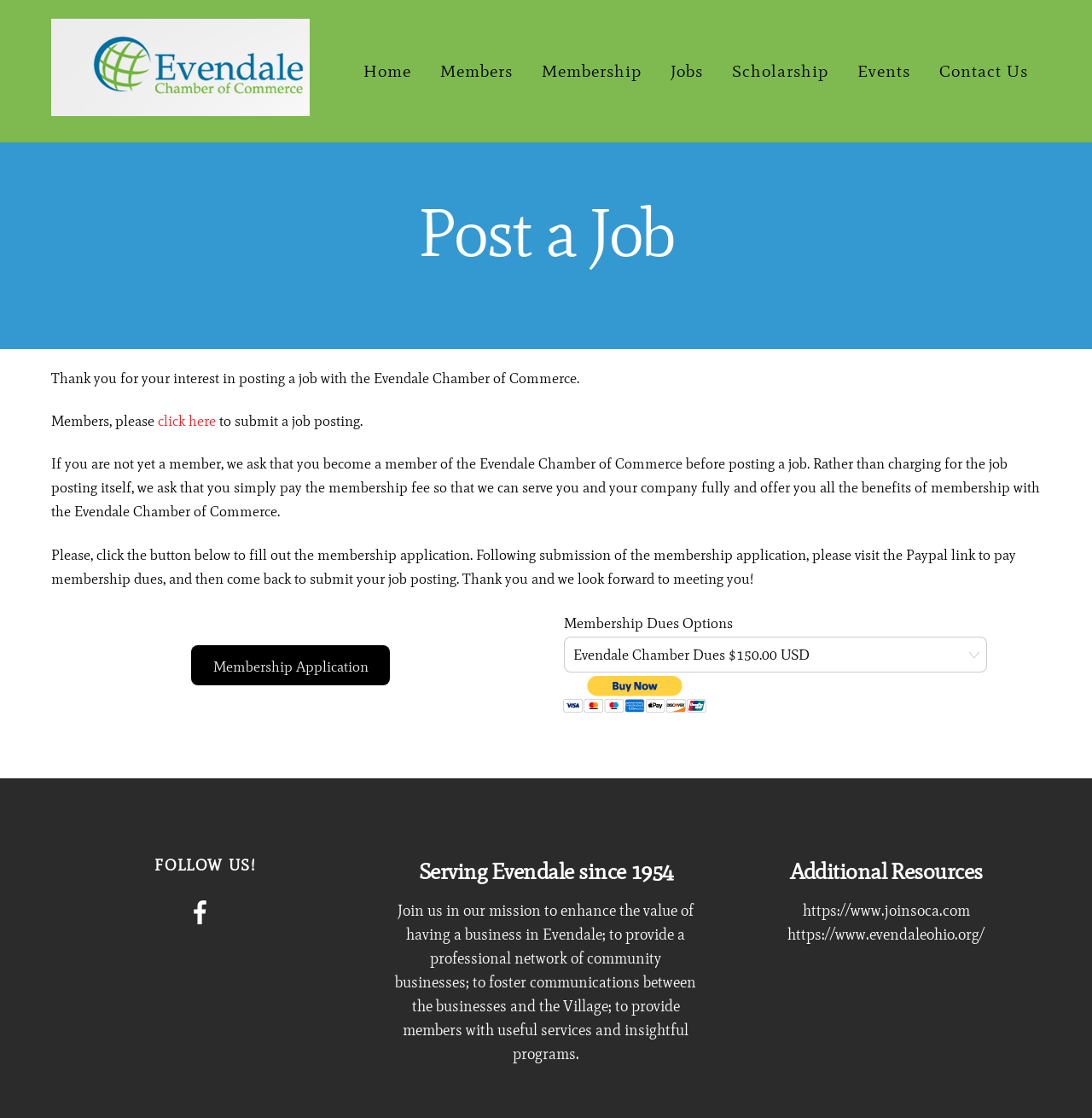Using details from the image, please answer the following question comprehensively:
What is the purpose of this webpage?

Based on the webpage's content, it appears to be a platform for members of the Evendale Chamber of Commerce to post job openings. The webpage provides instructions and links for members to submit job postings and pay membership dues.